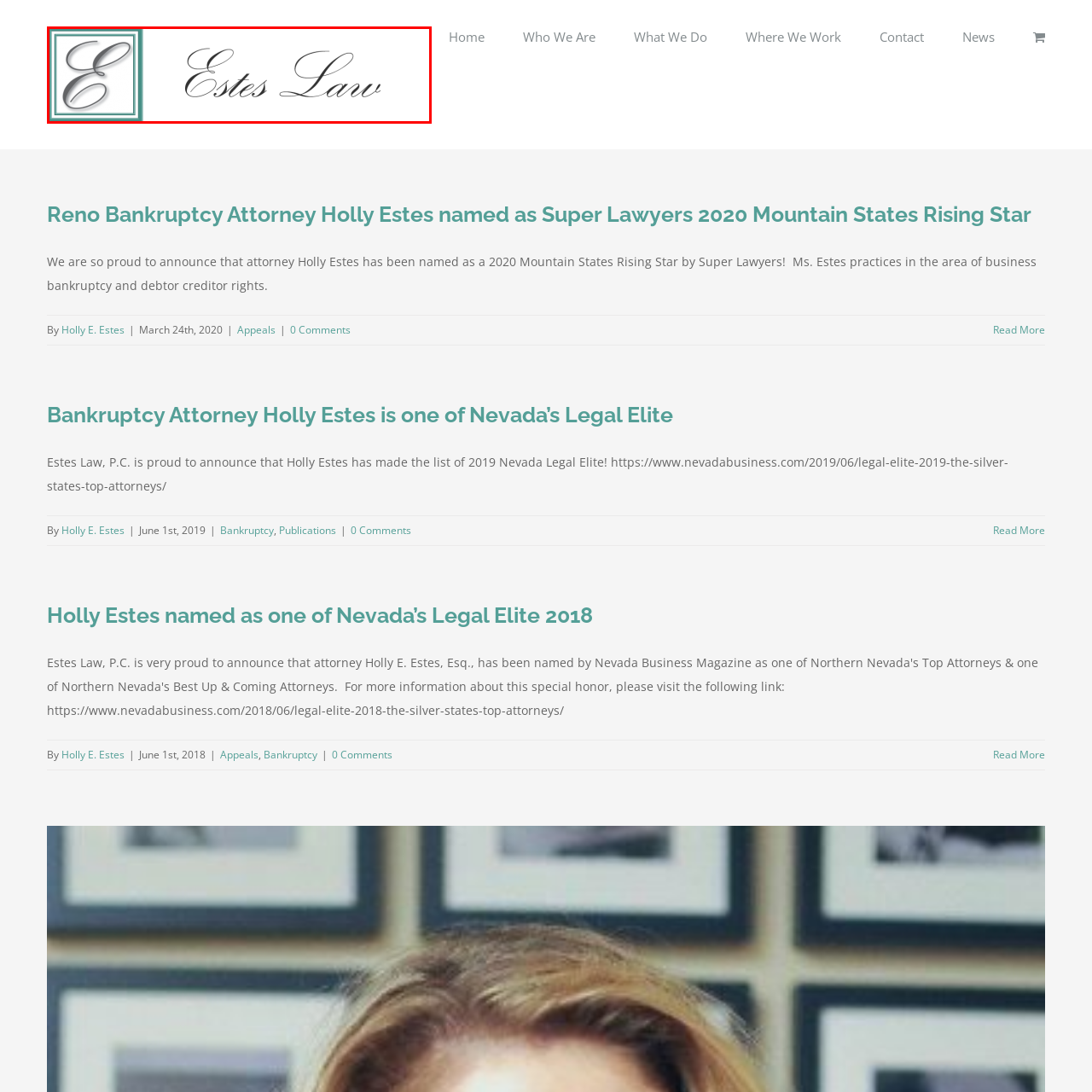Examine the section enclosed by the red box and give a brief answer to the question: Where is the logo prominently displayed?

Top of the firm's website